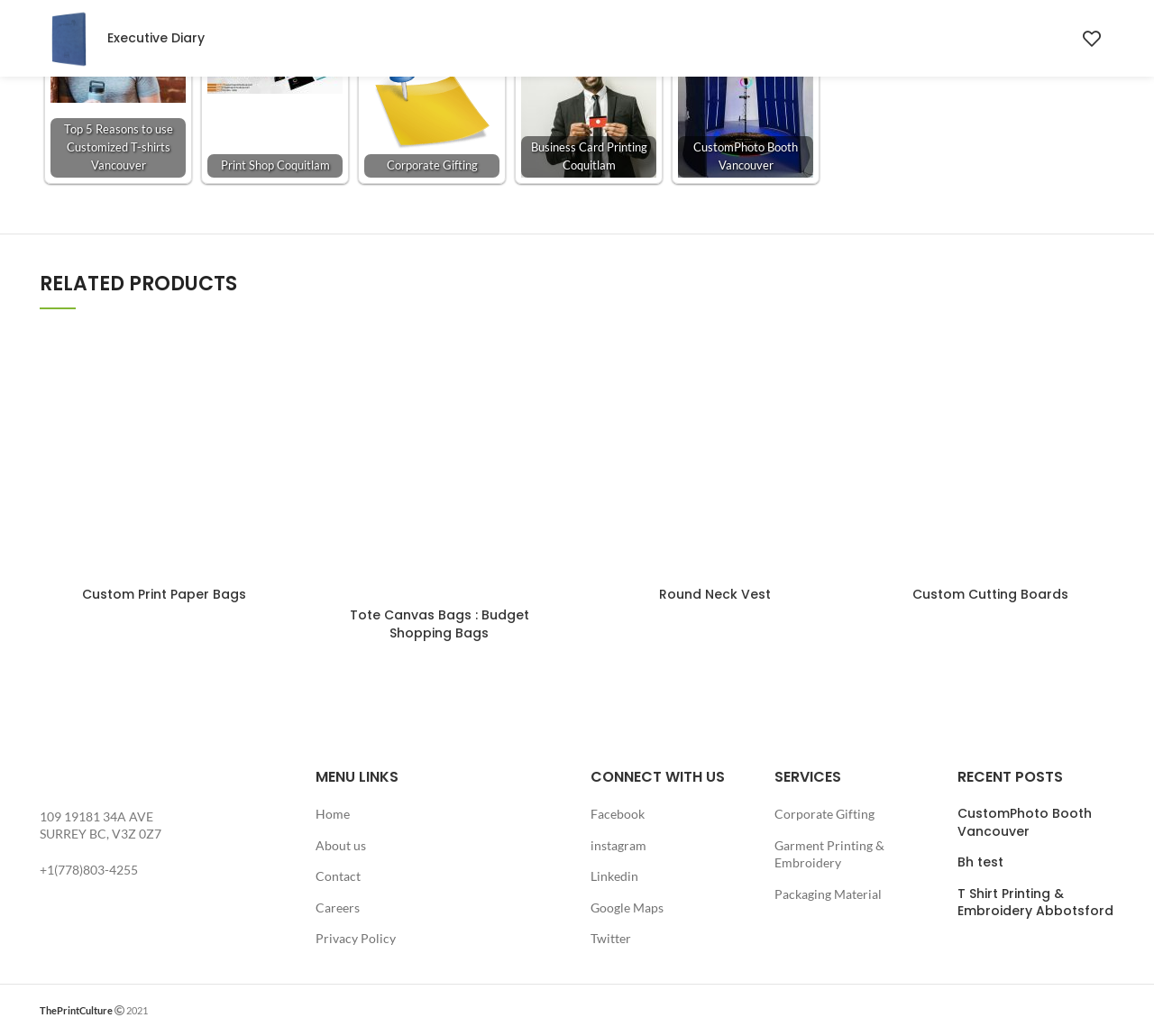Find and provide the bounding box coordinates for the UI element described with: "Add to wishlist".

[0.927, 0.02, 0.966, 0.054]